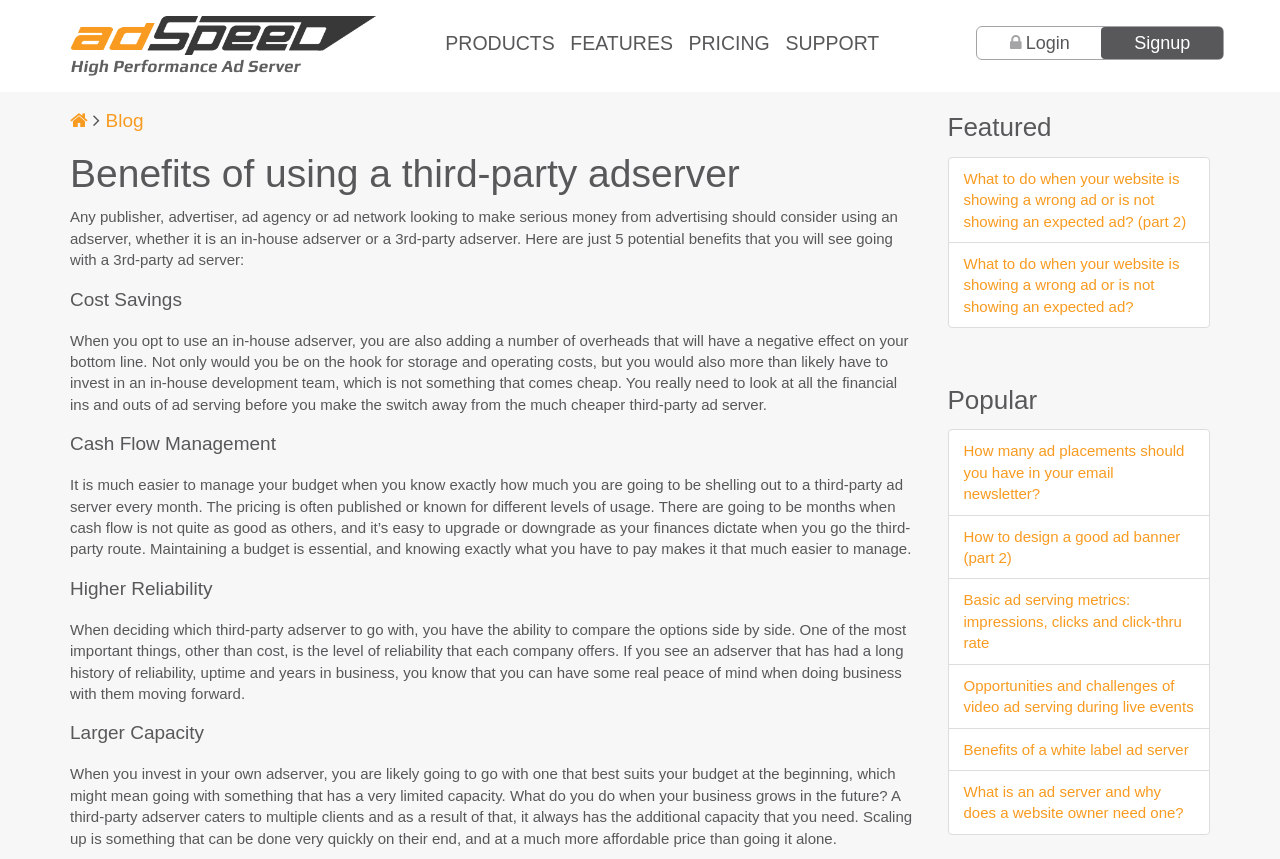What is the second benefit of using a third-party adserver?
Refer to the screenshot and deliver a thorough answer to the question presented.

According to the webpage, the second benefit of using a third-party adserver is cash flow management. This is because the pricing is often published or known for different levels of usage, making it easier to manage budgets and upgrade or downgrade as finances dictate.